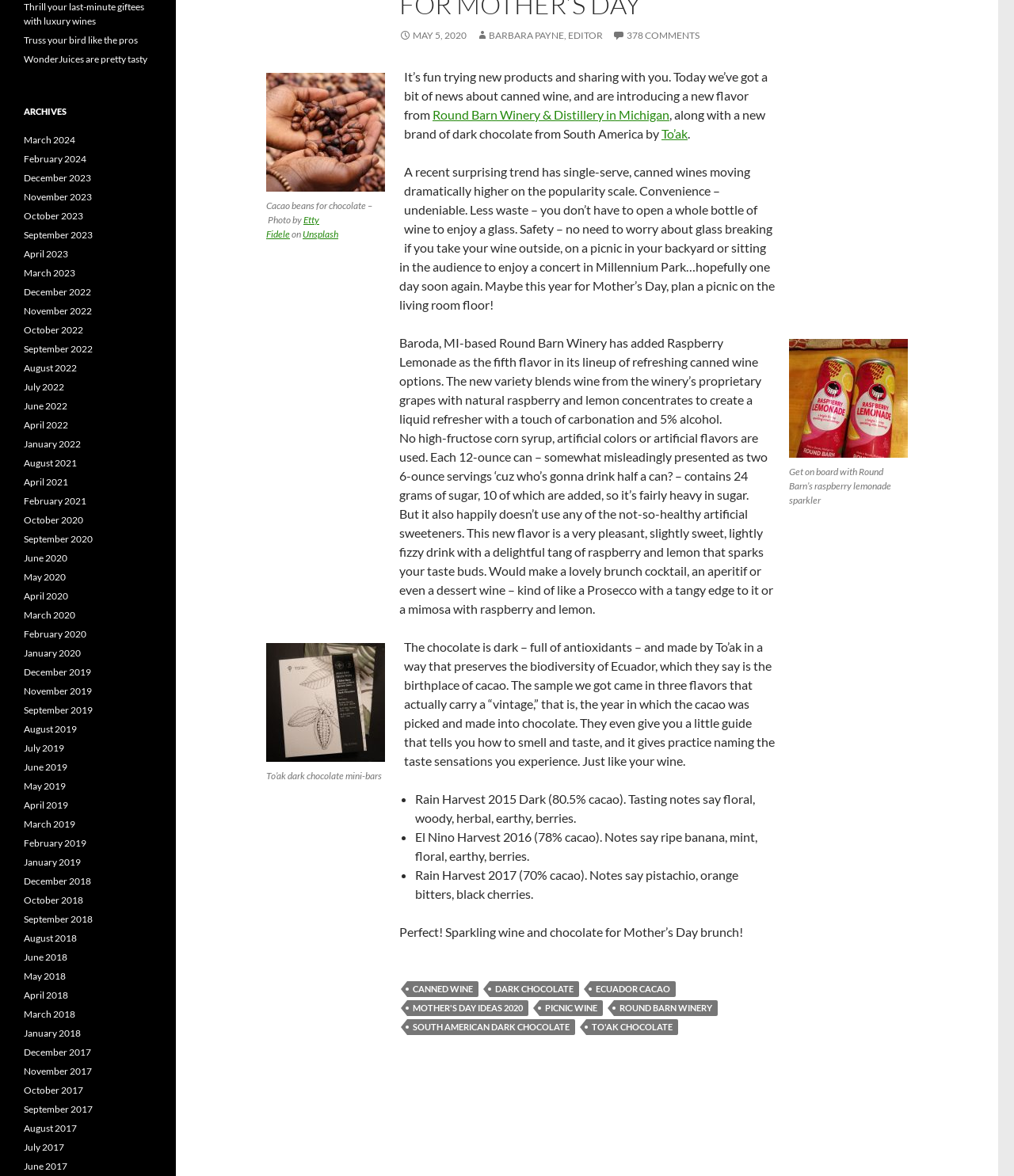From the webpage screenshot, identify the region described by aria-label="Share on Twitter". Provide the bounding box coordinates as (top-left x, top-left y, bottom-right x, bottom-right y), with each value being a floating point number between 0 and 1.

None